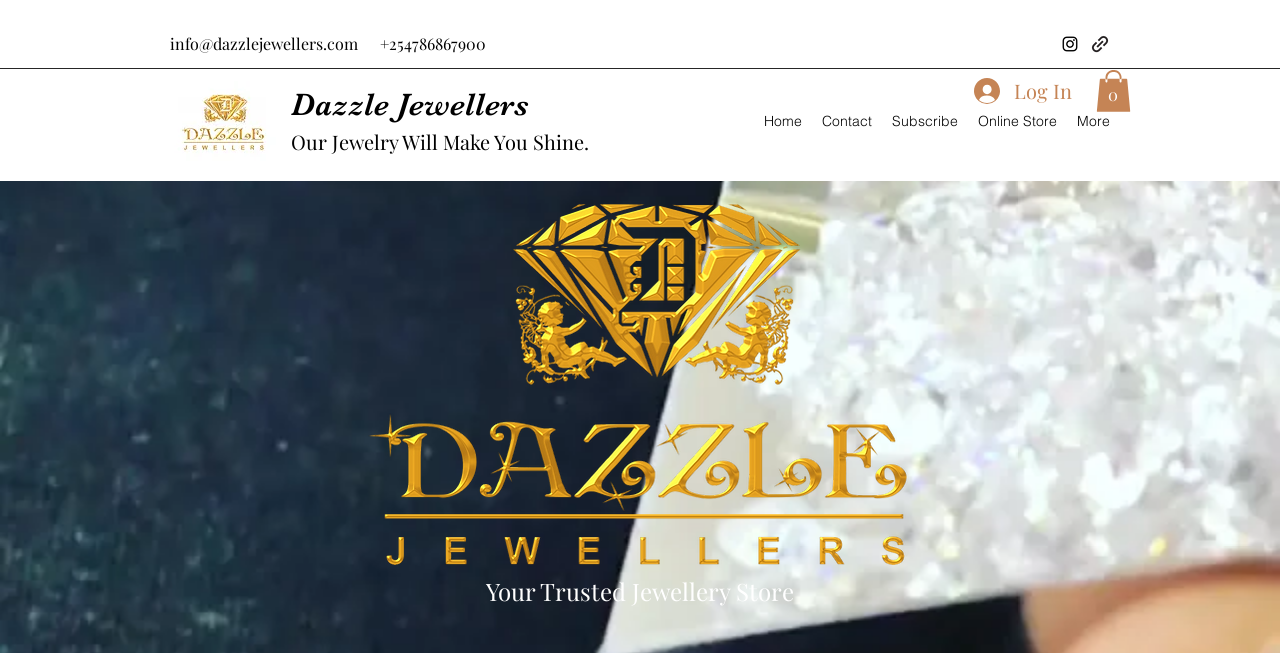Locate the bounding box coordinates of the clickable element to fulfill the following instruction: "Go to Home page". Provide the coordinates as four float numbers between 0 and 1 in the format [left, top, right, bottom].

[0.589, 0.162, 0.634, 0.208]